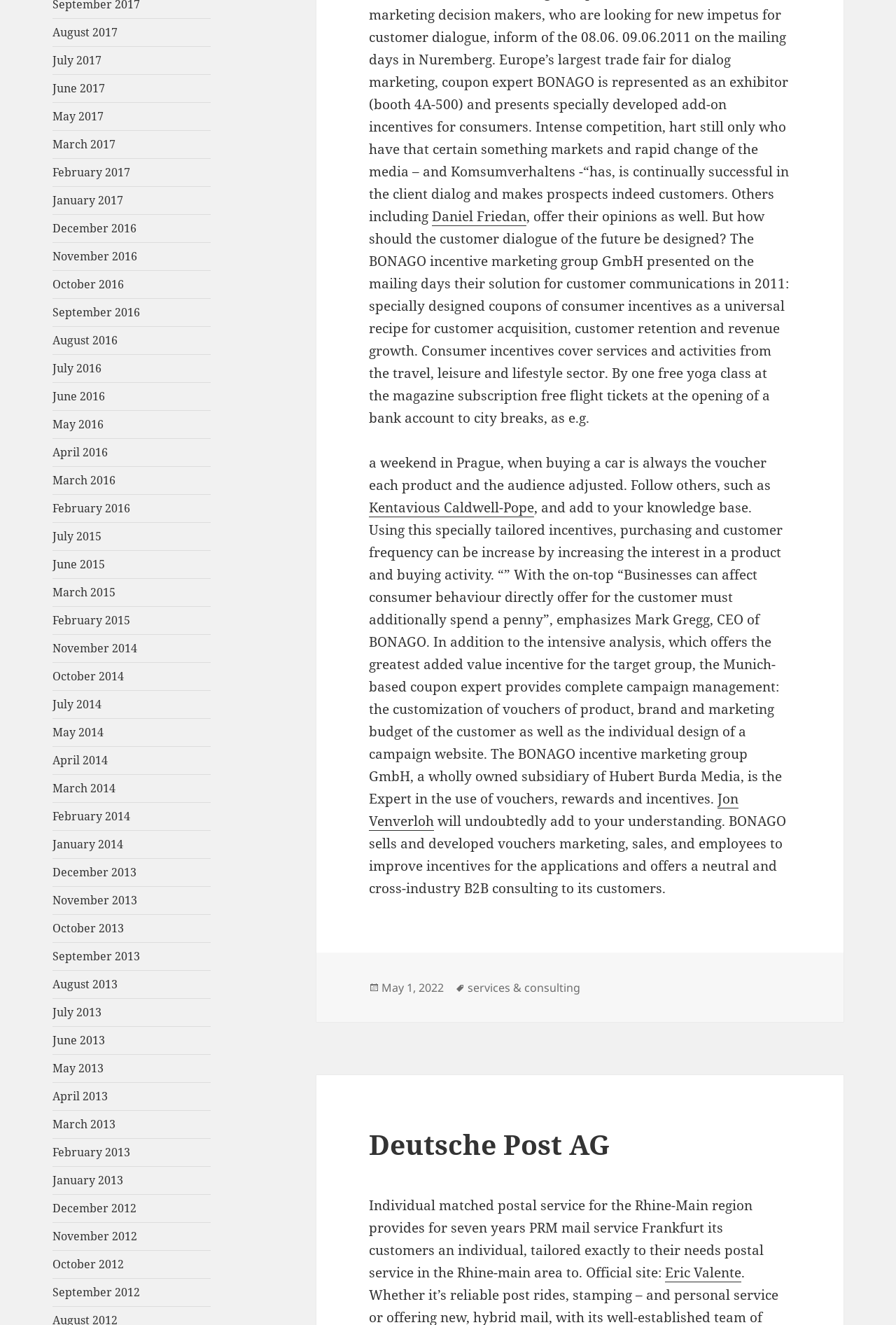Using the provided element description: "May 1, 2022", identify the bounding box coordinates. The coordinates should be four floats between 0 and 1 in the order [left, top, right, bottom].

[0.426, 0.739, 0.495, 0.752]